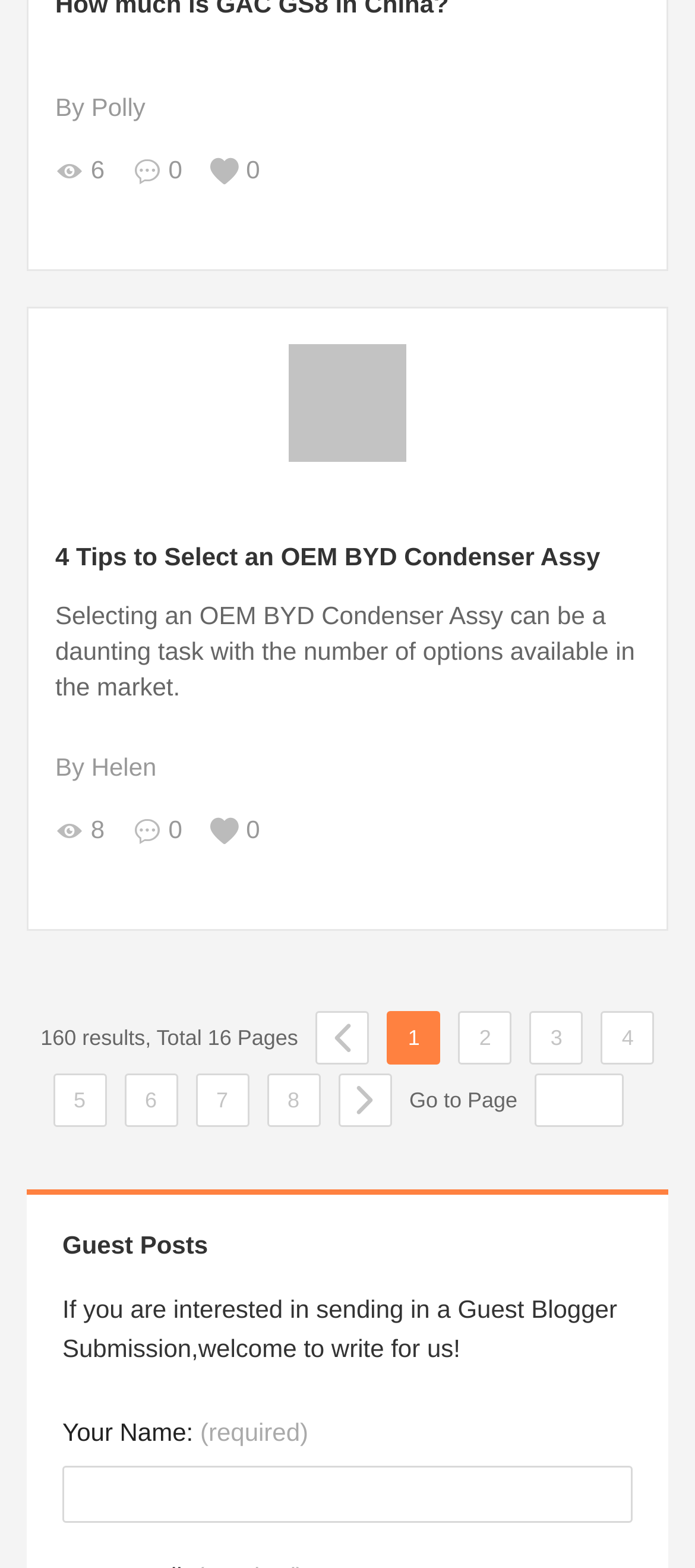Respond with a single word or phrase for the following question: 
What is the author of the first article?

Polly